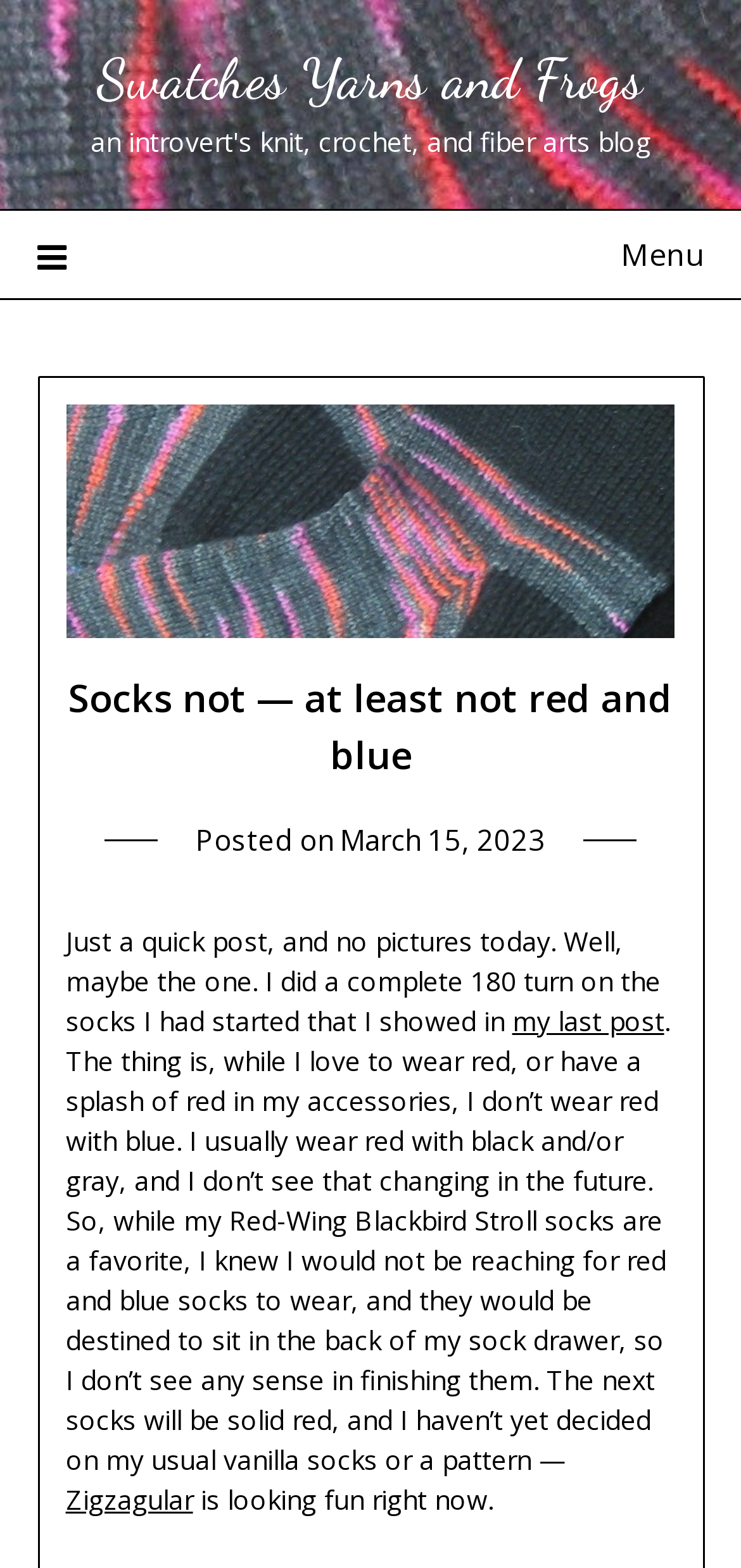Given the element description "Swatches Yarns and Frogs" in the screenshot, predict the bounding box coordinates of that UI element.

[0.131, 0.029, 0.869, 0.071]